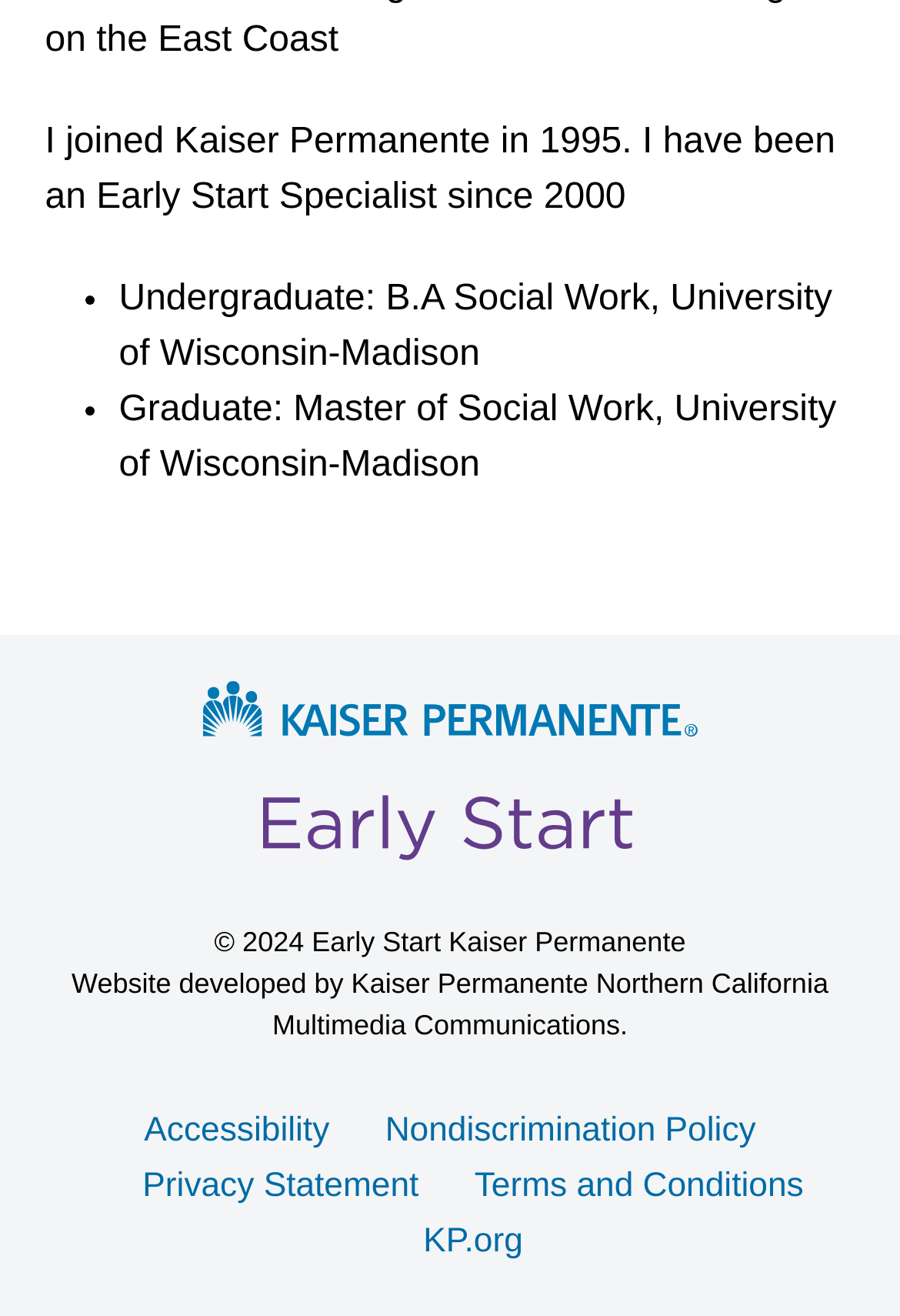What is the author's undergraduate degree?
Based on the visual content, answer with a single word or a brief phrase.

B.A Social Work